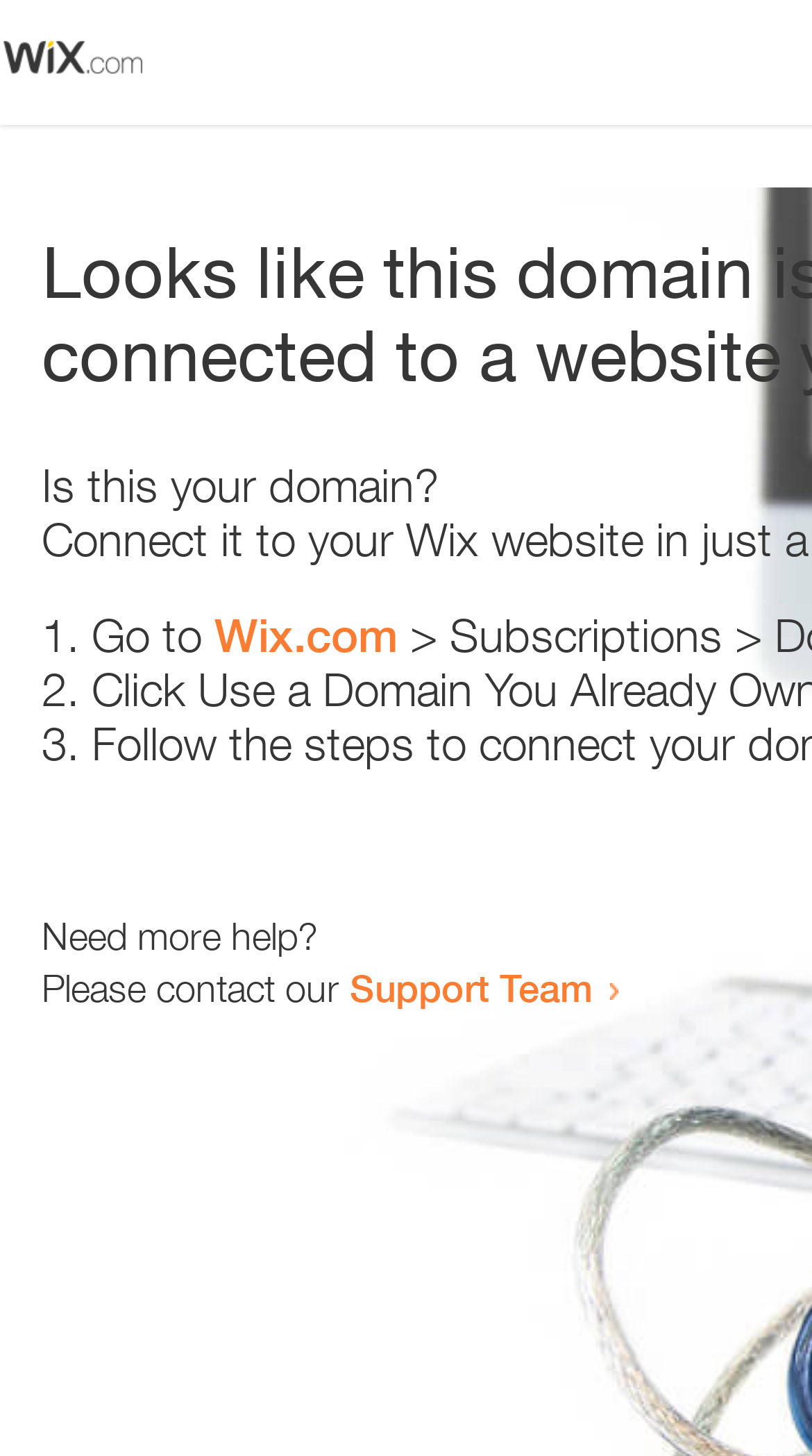Determine the bounding box for the UI element as described: "Wix.com". The coordinates should be represented as four float numbers between 0 and 1, formatted as [left, top, right, bottom].

[0.264, 0.418, 0.49, 0.455]